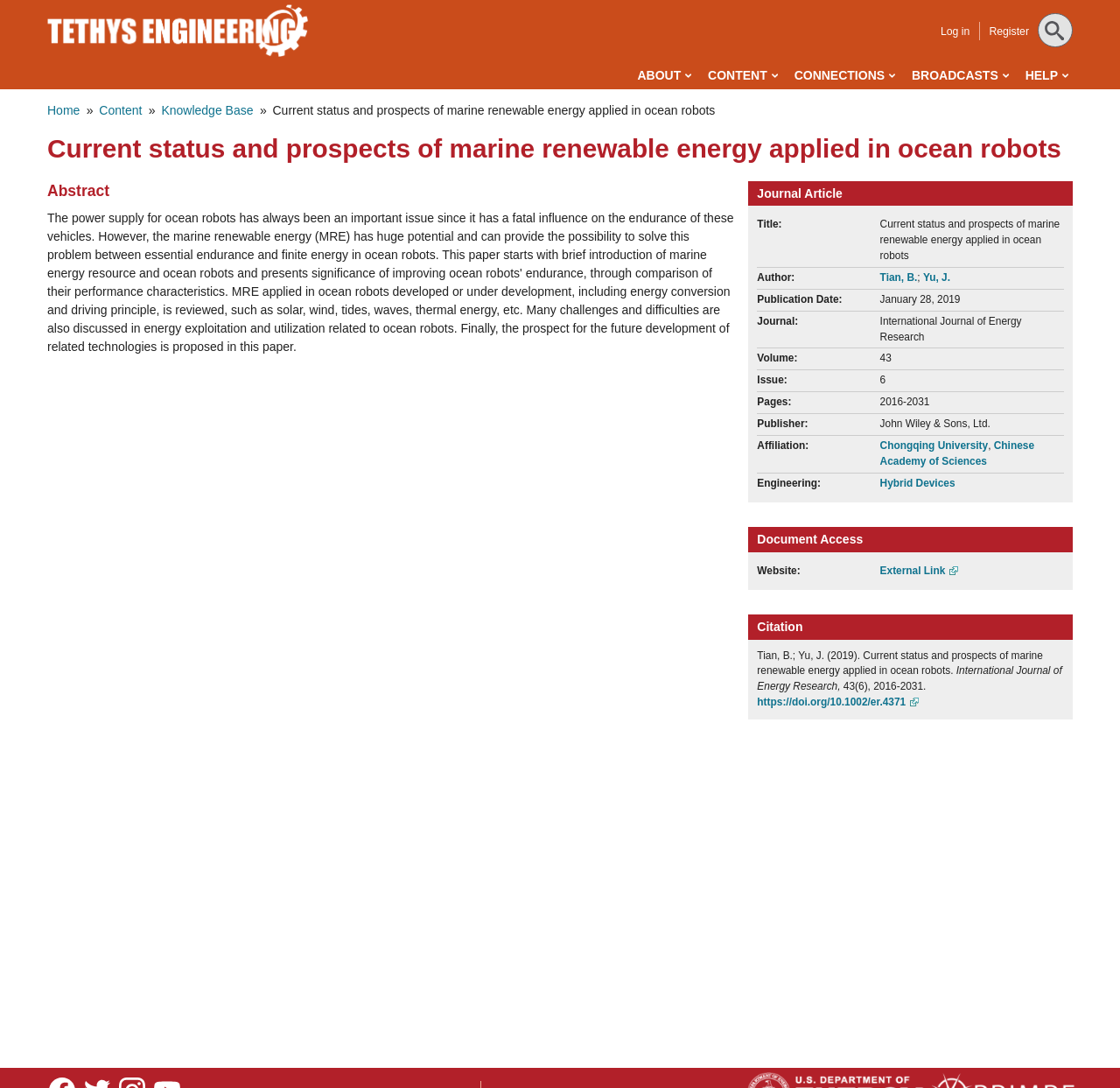What is the publication date of the journal article?
Please provide a detailed and comprehensive answer to the question.

I found the publication date of the journal article by looking at the time element with the text 'January 28, 2019' which is located near the 'Publication Date:' text.